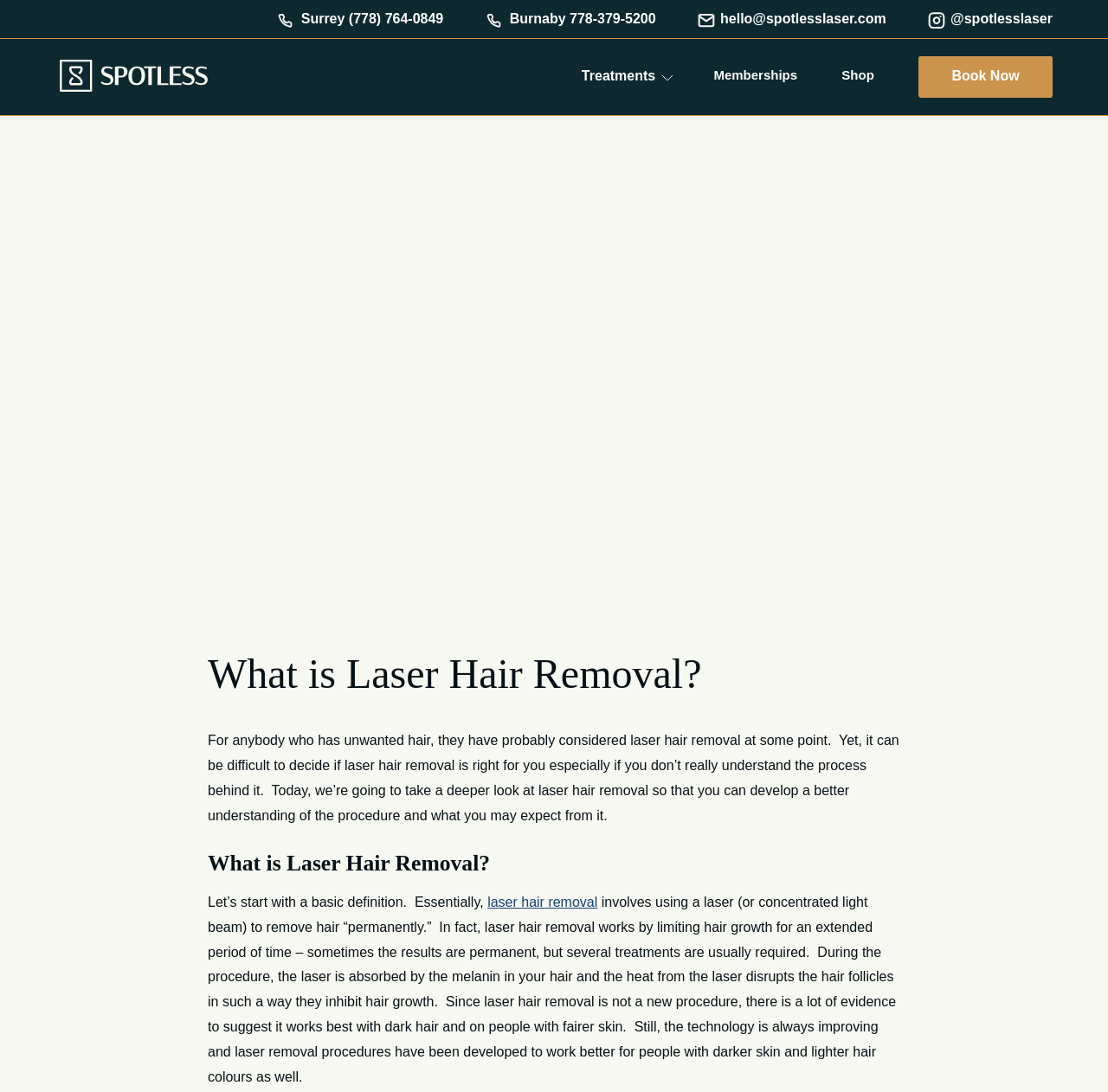Articulate a complete and detailed caption of the webpage elements.

The webpage is about laser hair removal, with a focus on educating readers about the procedure. At the top of the page, there are four links with phone numbers and email addresses, each accompanied by a small image. These links are spaced evenly across the top of the page, with the first one starting from the left edge and the last one ending at the right edge.

Below these links, there is a logo of "Spotless Laser" on the left, which is a link to the homepage. To the right of the logo, there are three buttons: "Treatments", "Memberships", and "Shop", which are aligned horizontally. The "Book Now" button is located on the right edge of the page, slightly above the other three buttons.

The main content of the page starts with a heading "What is Laser Hair Removal?" followed by a paragraph of text that explains the procedure and its benefits. The text is divided into two sections, with the first section providing a general overview and the second section delving deeper into the details of the procedure.

There are no images on the page apart from the small icons accompanying the links at the top and the logo of "Spotless Laser". The overall layout is clean, with a clear hierarchy of headings and text. The text is well-structured and easy to read, making it easy for users to understand the concept of laser hair removal.